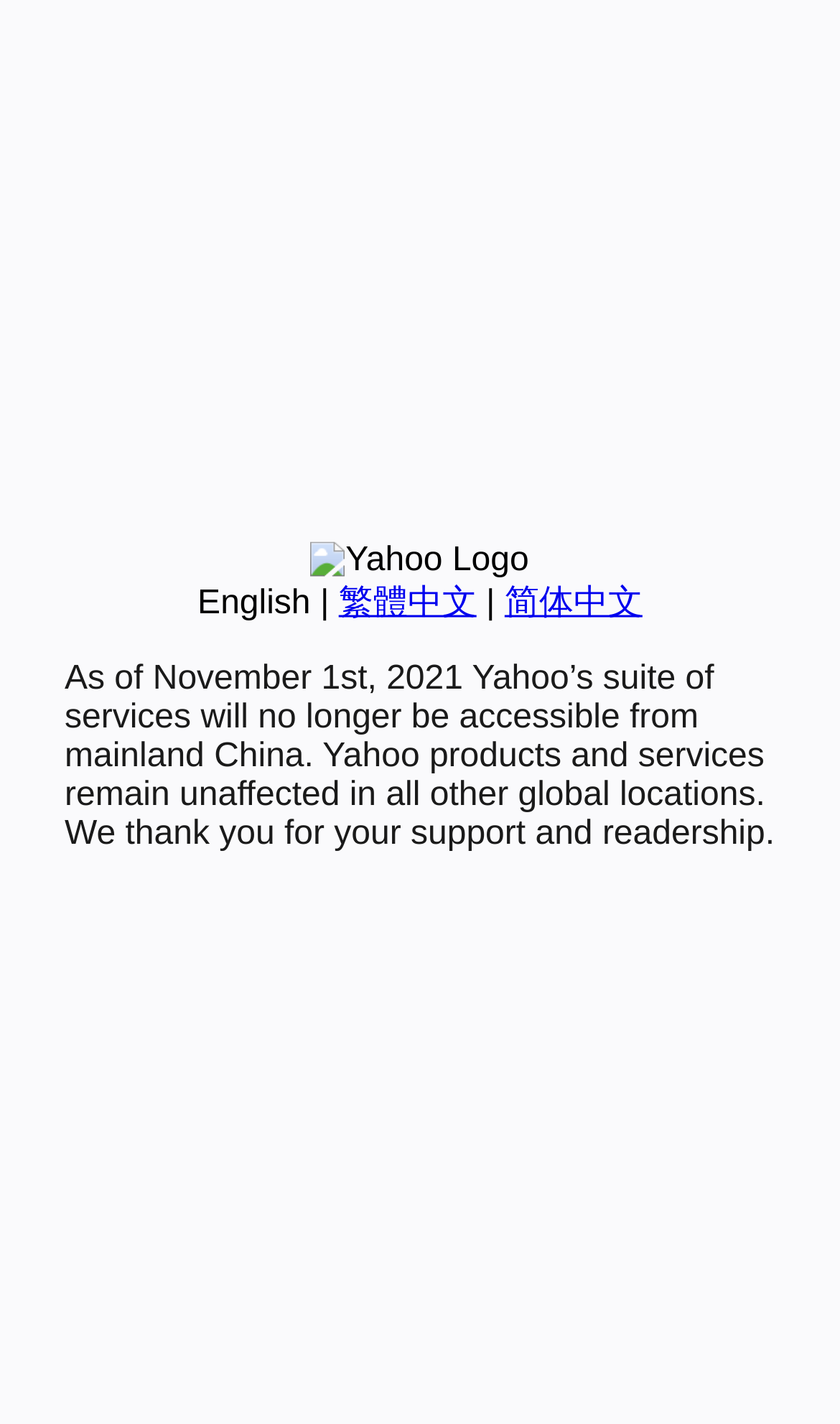For the element described, predict the bounding box coordinates as (top-left x, top-left y, bottom-right x, bottom-right y). All values should be between 0 and 1. Element description: English

[0.235, 0.411, 0.37, 0.436]